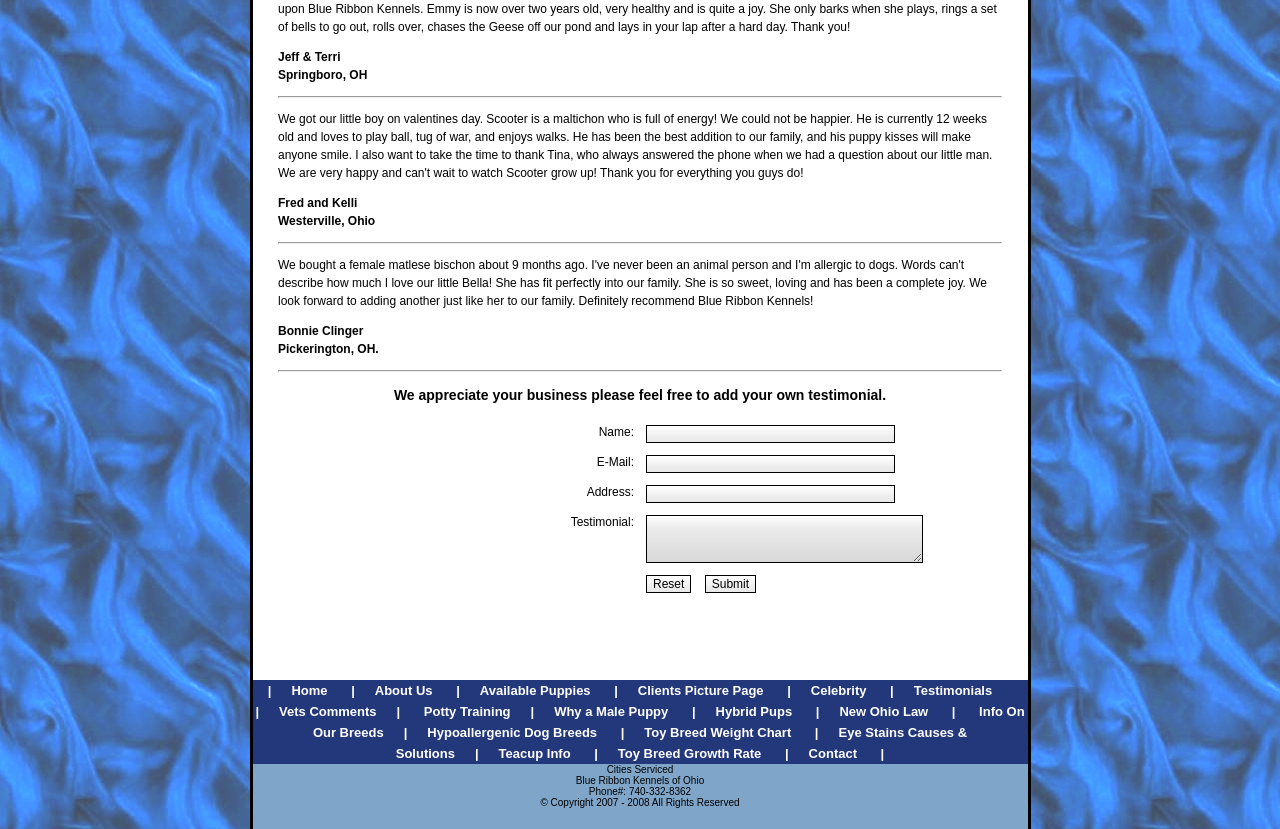Determine the bounding box coordinates of the section I need to click to execute the following instruction: "click the 'Home' link". Provide the coordinates as four float numbers between 0 and 1, i.e., [left, top, right, bottom].

[0.228, 0.824, 0.256, 0.842]